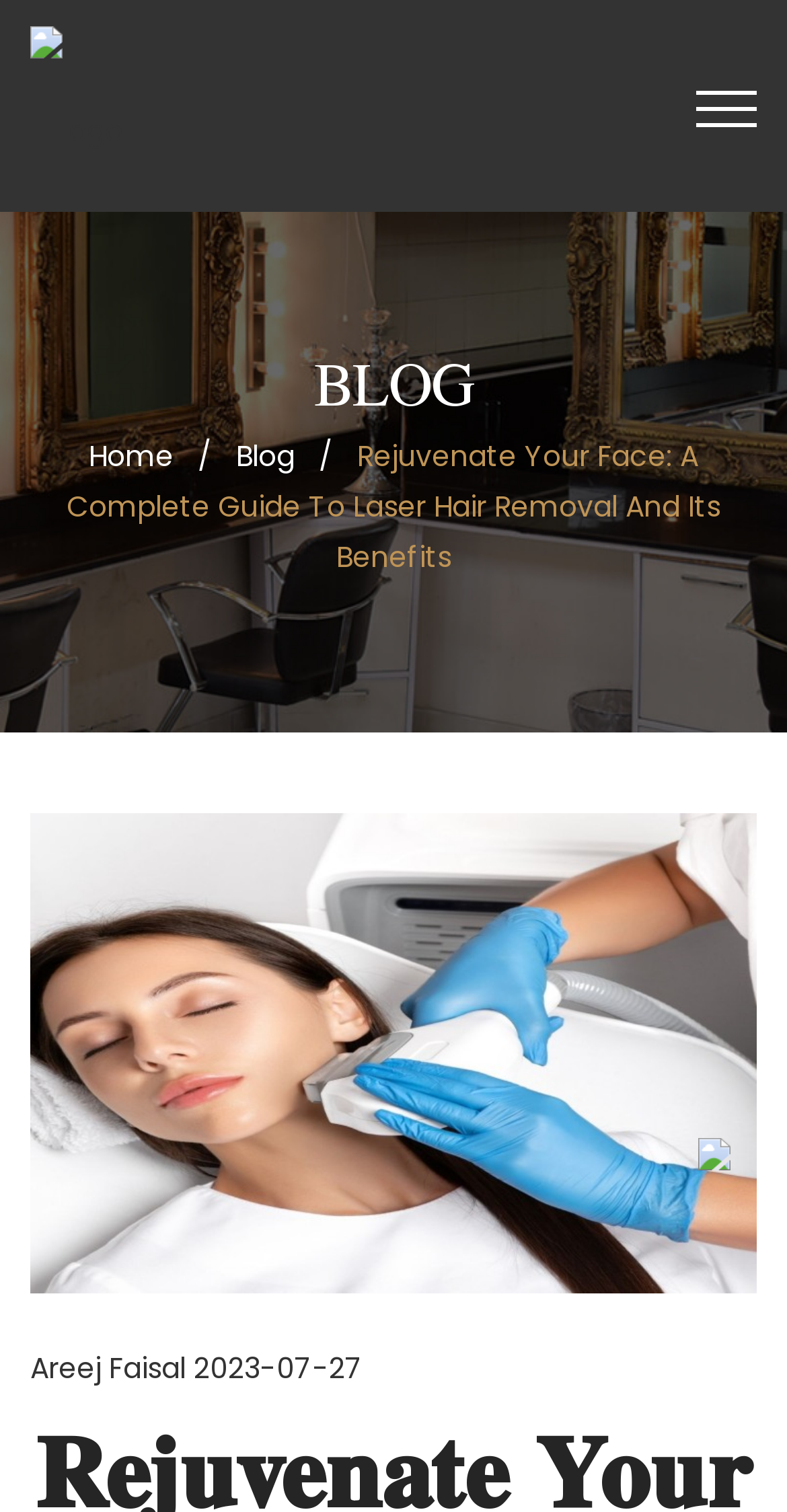What is the topic of the blog post?
Please give a detailed and elaborate answer to the question based on the image.

Based on the static text 'Rejuvenate Your Face: A Complete Guide To Laser Hair Removal And Its Benefits' and the image 'Laser Hair Removal', it can be inferred that the topic of the blog post is laser hair removal.